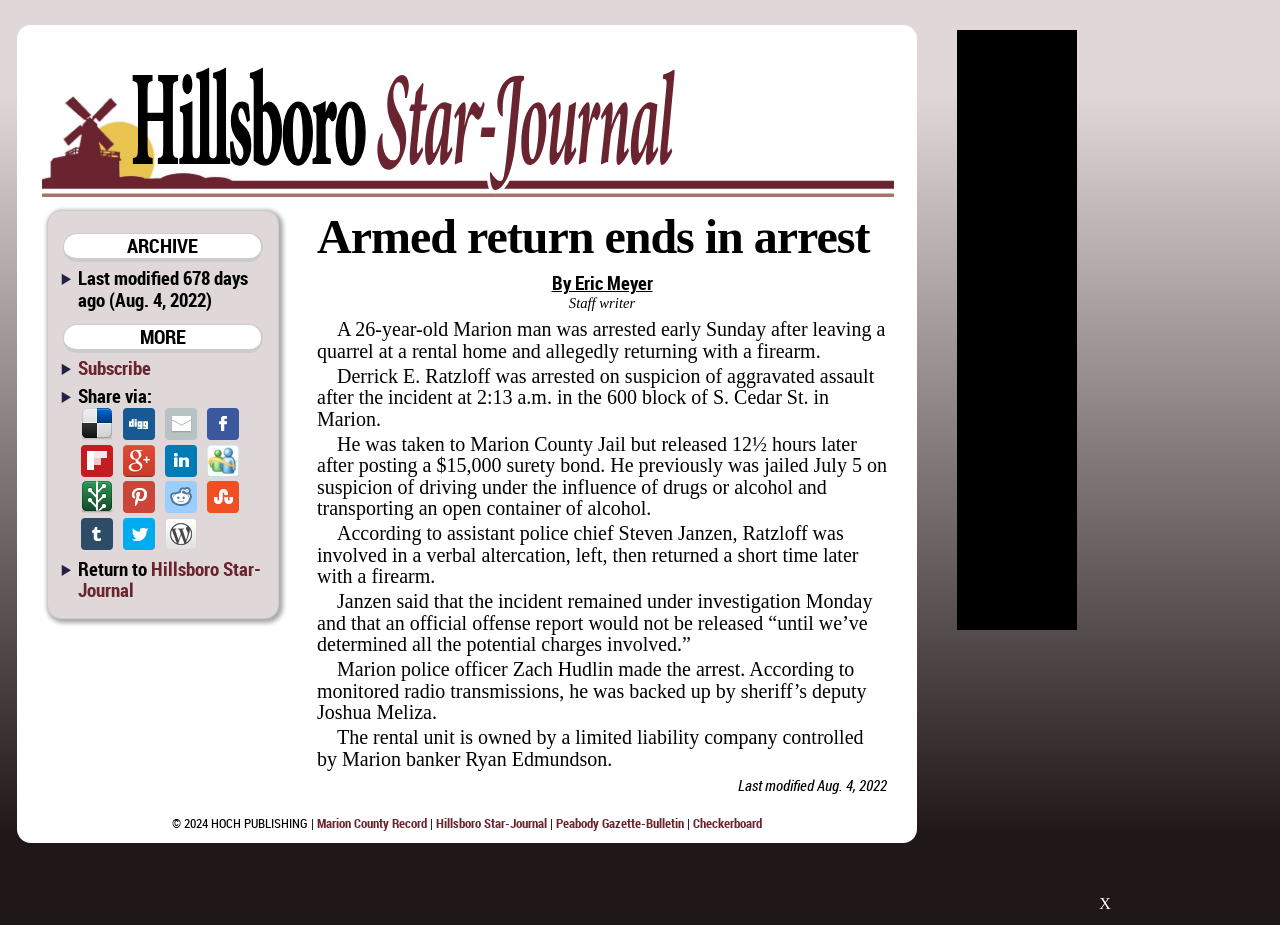What is the name of the publication?
Answer the question with as much detail as you can, using the image as a reference.

I determined the answer by looking at the heading 'Hillsboro Star-Journal' which appears at the top of the webpage, indicating that it is the name of the publication.